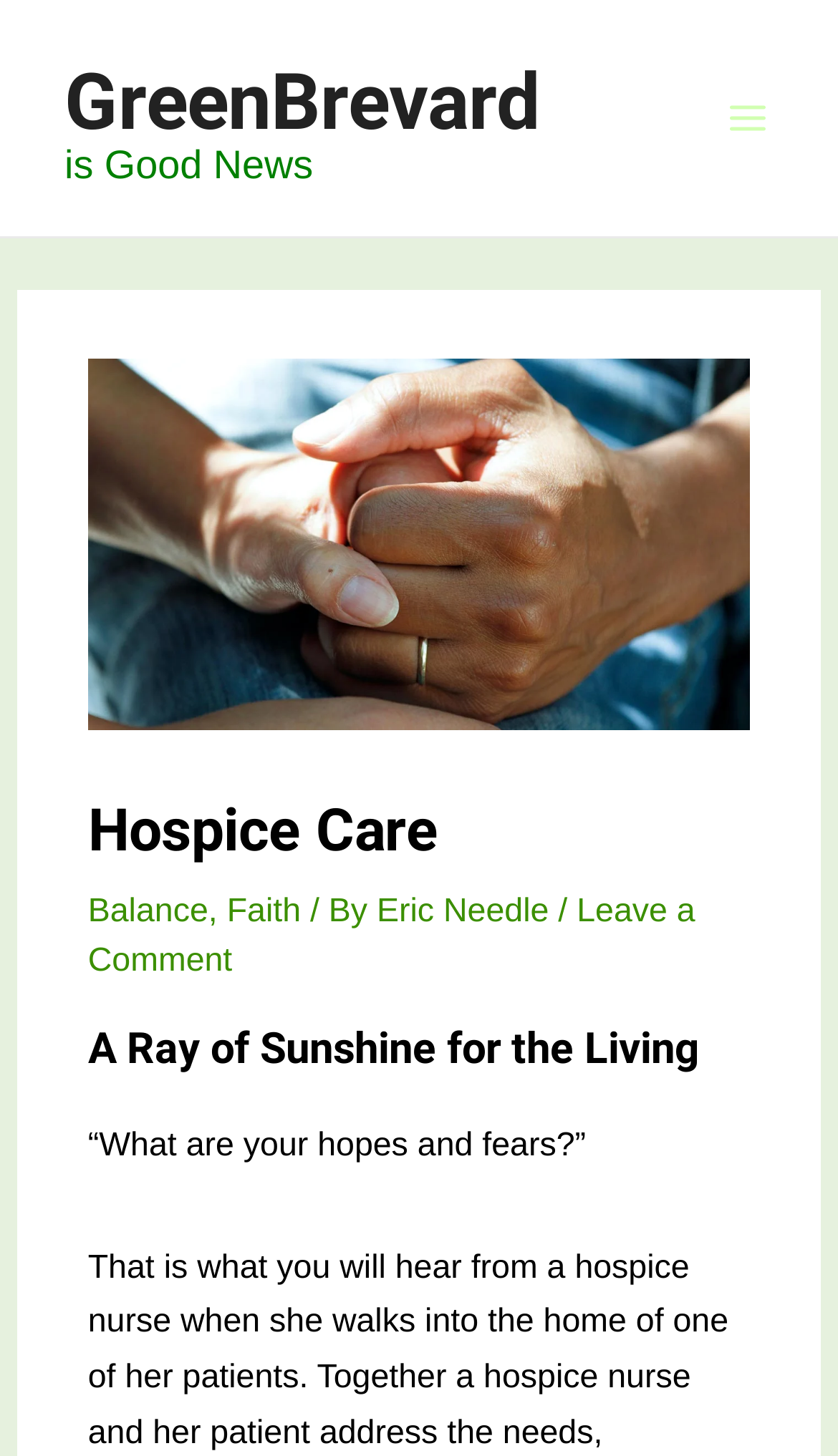Based on the element description, predict the bounding box coordinates (top-left x, top-left y, bottom-right x, bottom-right y) for the UI element in the screenshot: Eric Needle

[0.45, 0.614, 0.666, 0.639]